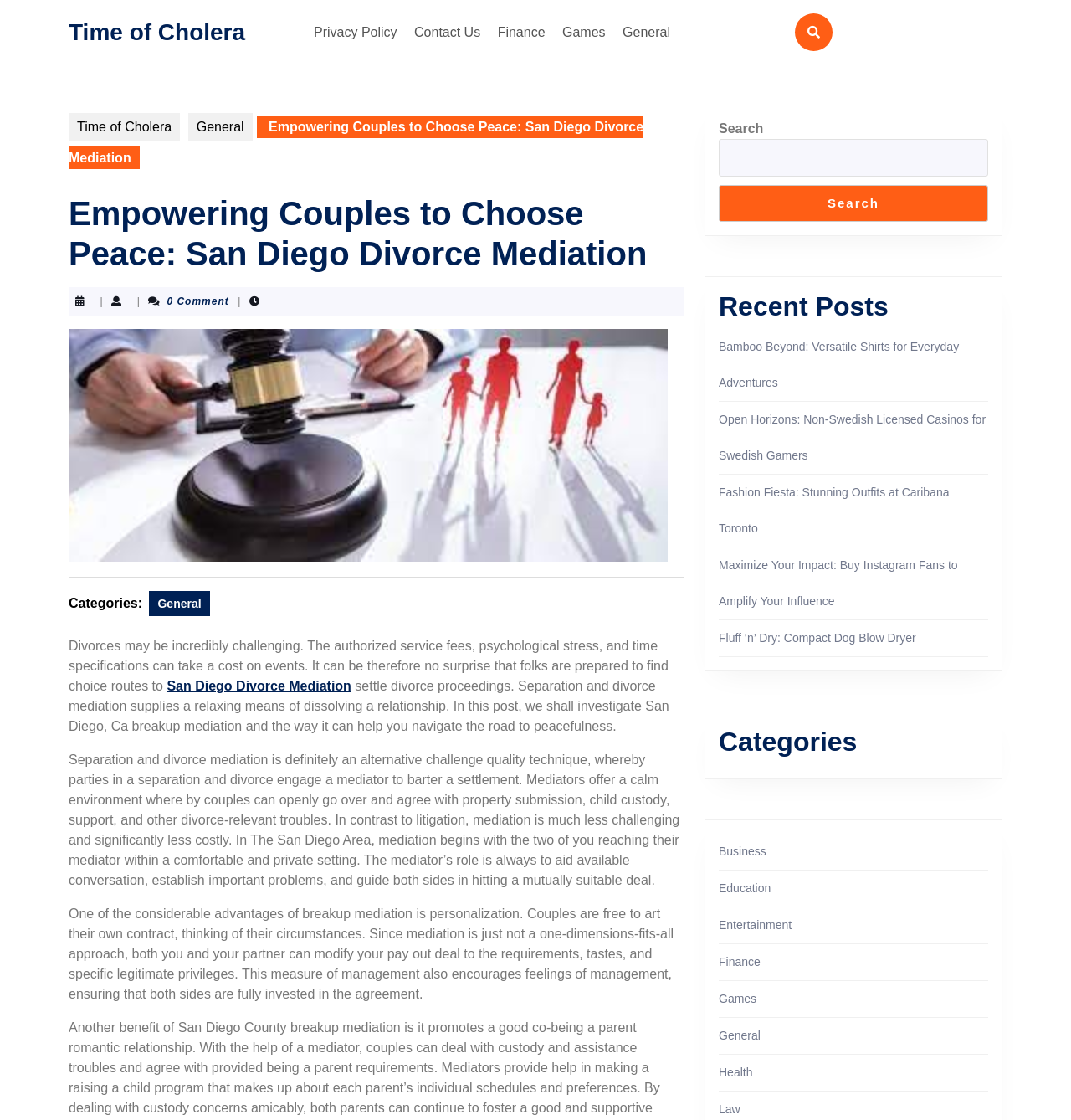Identify the bounding box coordinates for the UI element described by the following text: "Time of Cholera". Provide the coordinates as four float numbers between 0 and 1, in the format [left, top, right, bottom].

[0.064, 0.101, 0.168, 0.126]